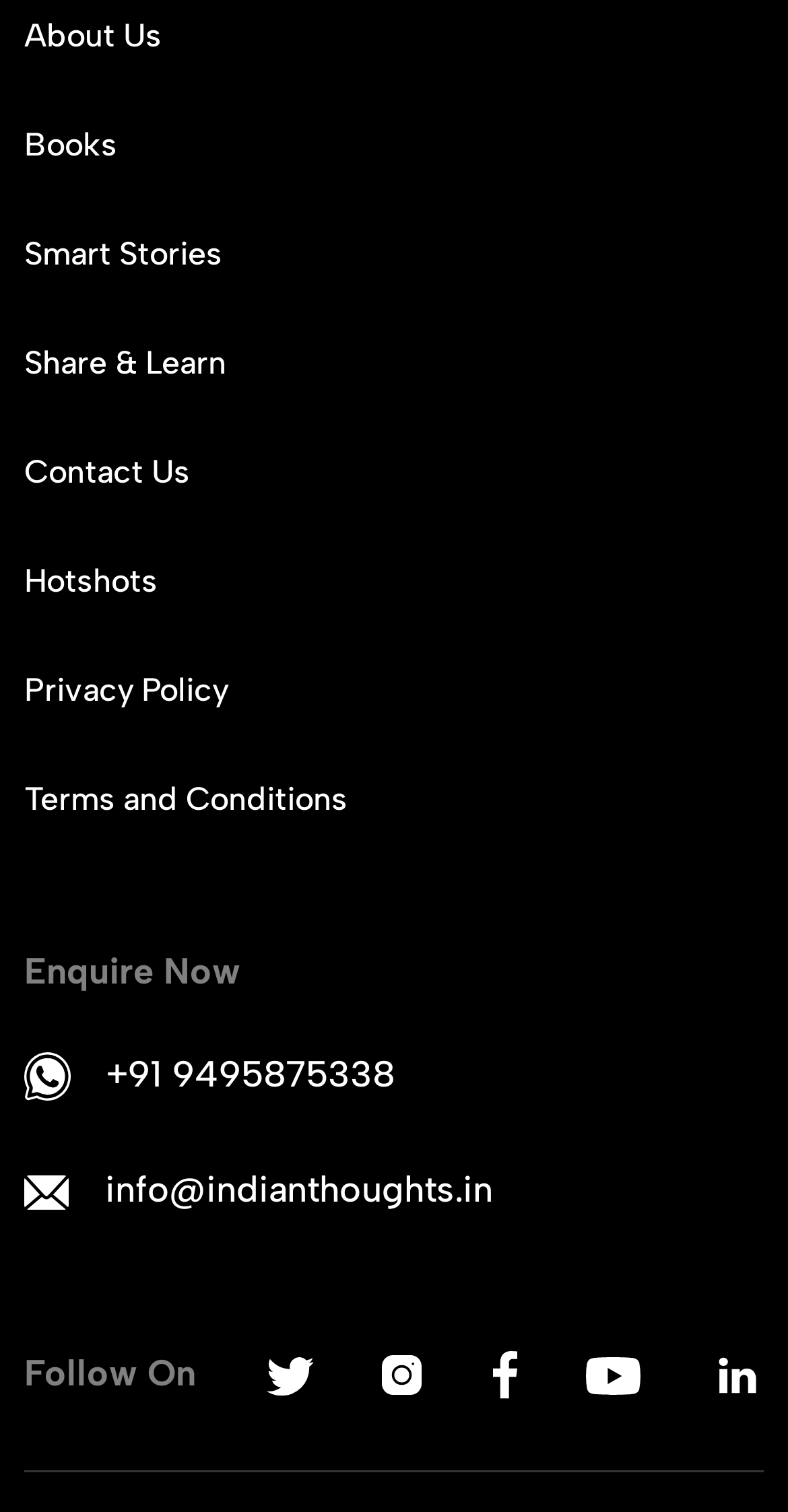Determine the bounding box coordinates of the section I need to click to execute the following instruction: "Click on Facebook". Provide the coordinates as four float numbers between 0 and 1, i.e., [left, top, right, bottom].

[0.337, 0.886, 0.397, 0.931]